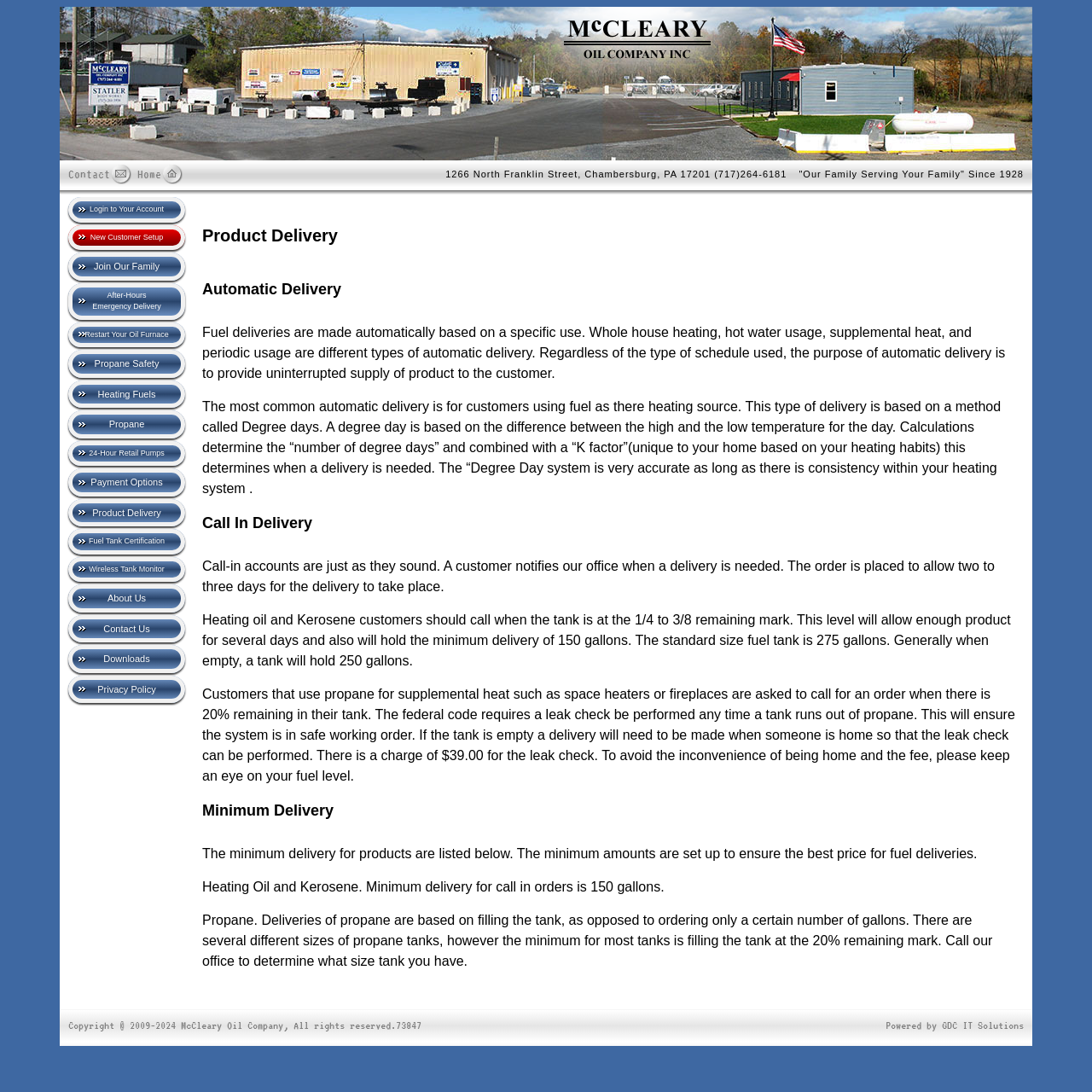What is the charge for a leak check?
Examine the screenshot and reply with a single word or phrase.

$39.00